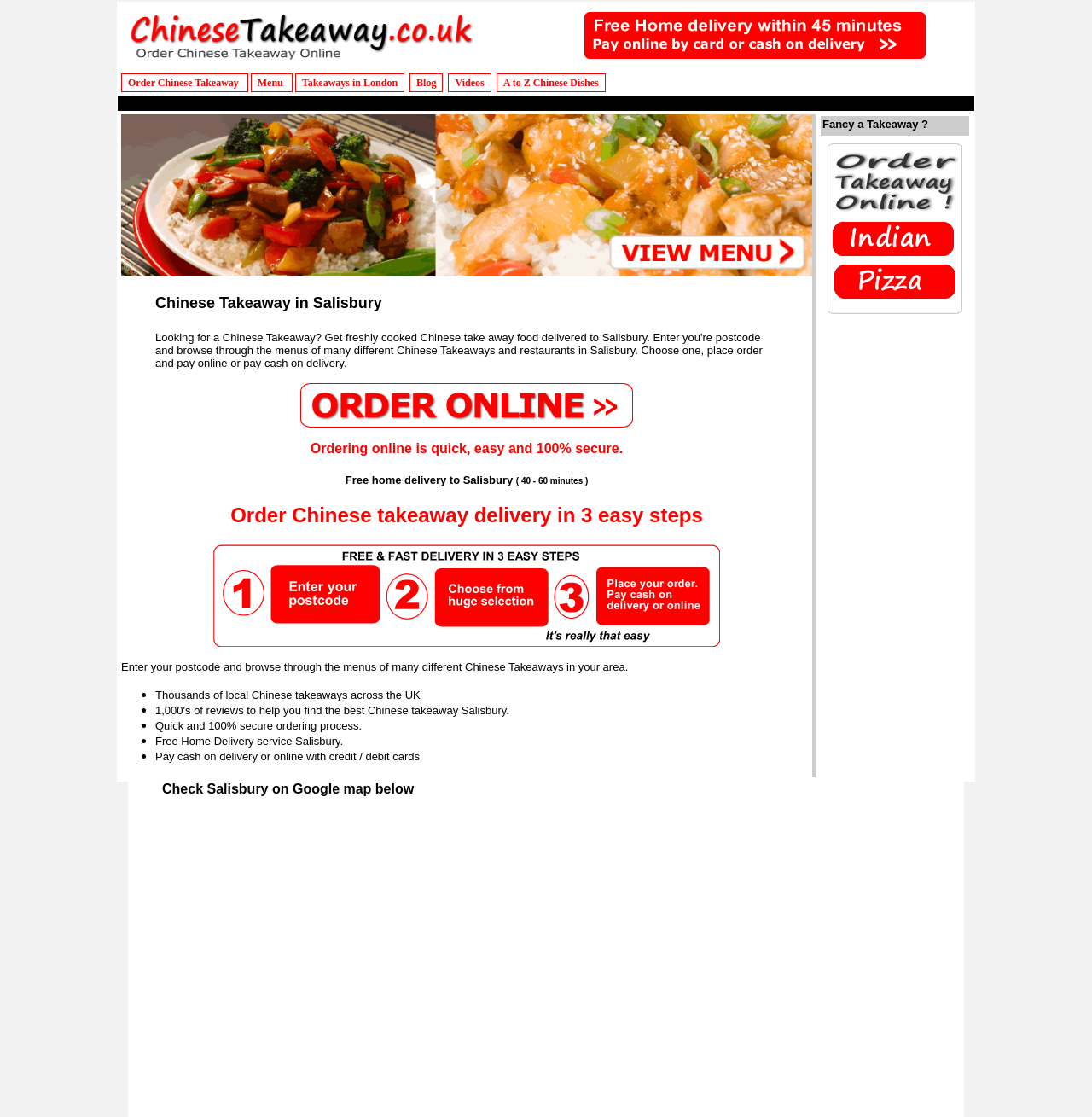Please answer the following question using a single word or phrase: 
What is the benefit of using this website to order Chinese takeaway?

100% secure ordering process